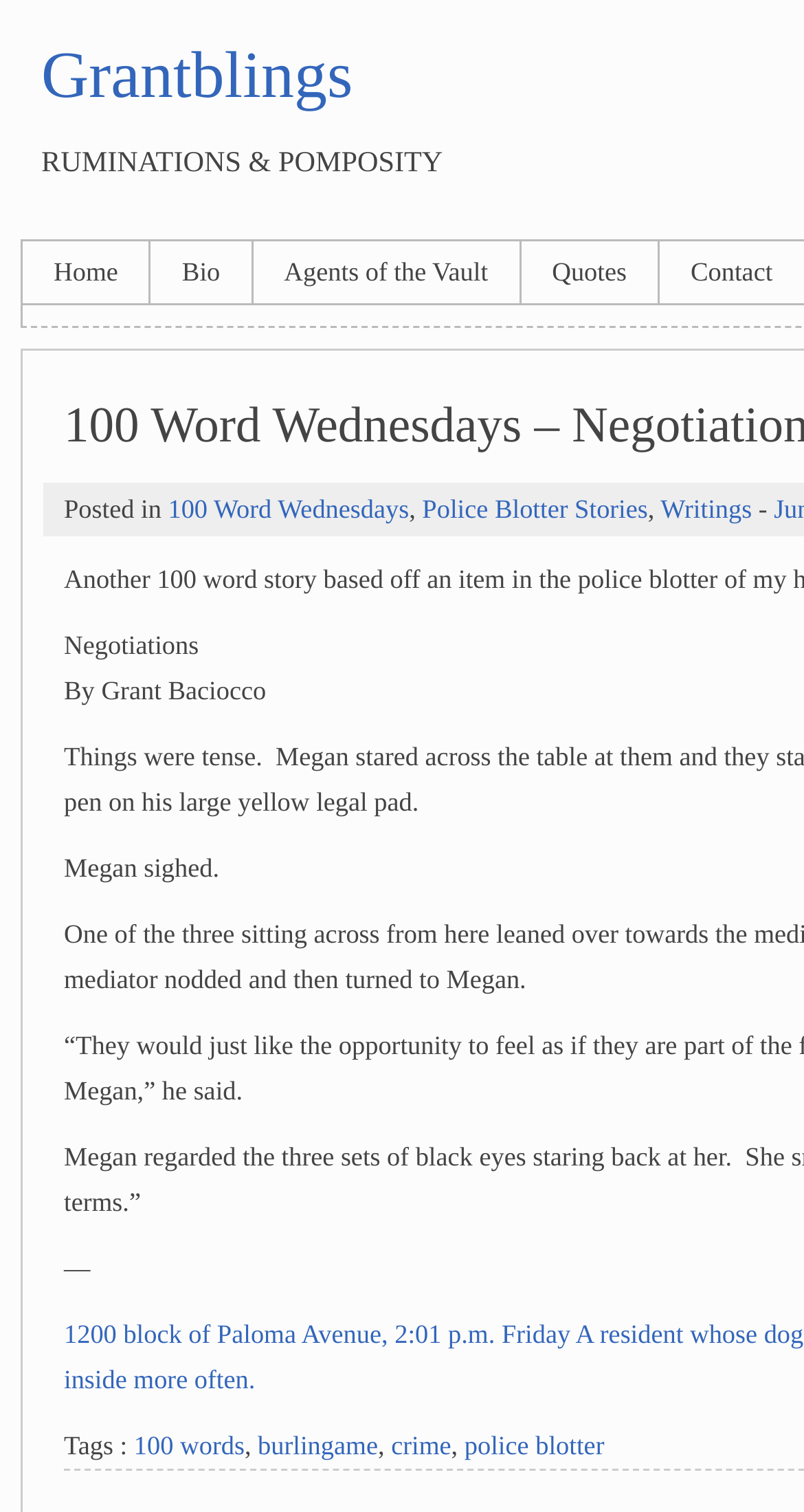What is the author's name?
Based on the visual content, answer with a single word or a brief phrase.

Grant Baciocco